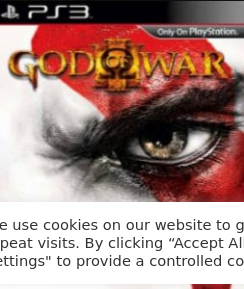Give a short answer to this question using one word or a phrase:
What is the purpose of the image in the context of the webpage?

To discuss downloadable ROM options